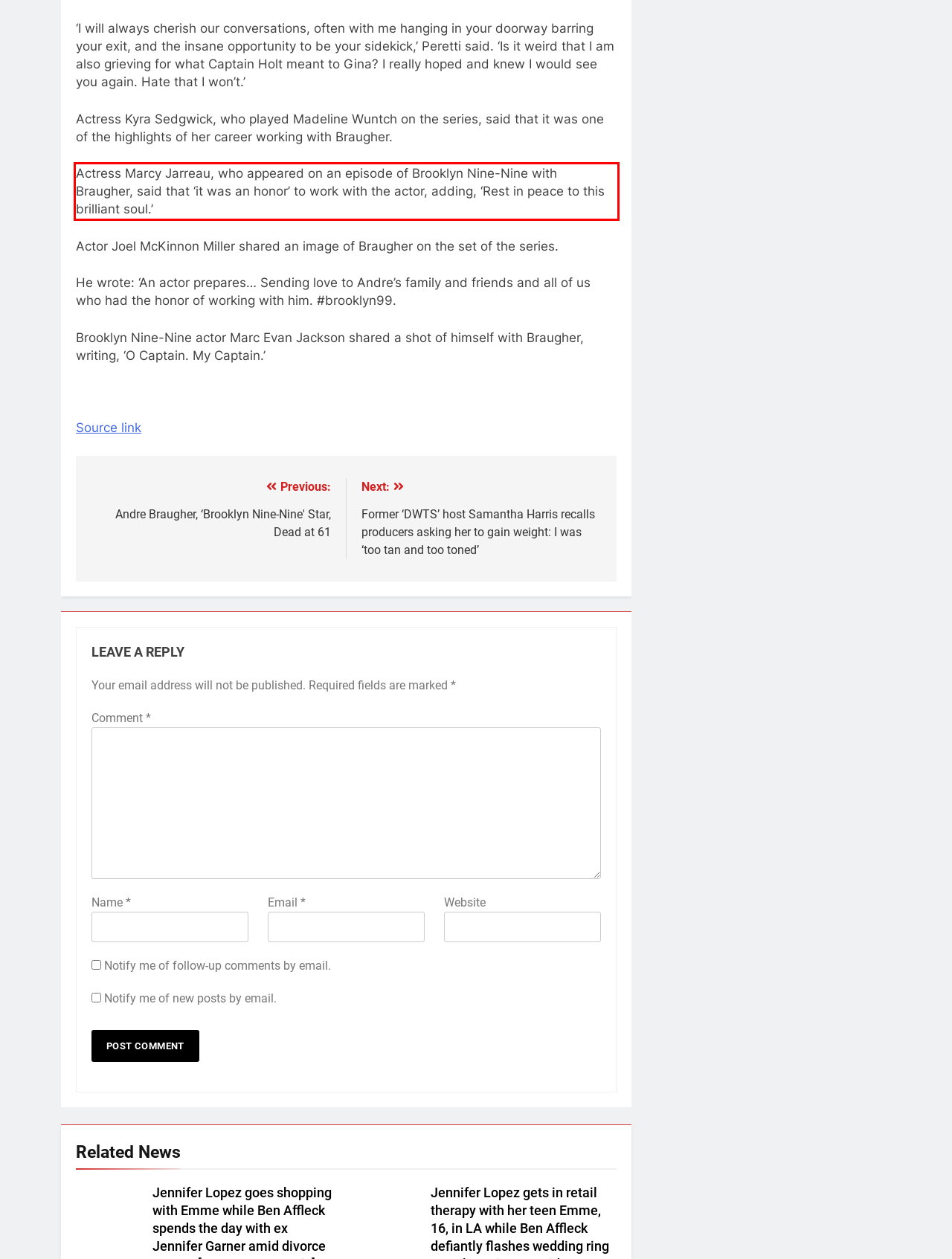There is a screenshot of a webpage with a red bounding box around a UI element. Please use OCR to extract the text within the red bounding box.

Actress Marcy Jarreau, who appeared on an episode of Brooklyn Nine-Nine with Braugher, said that ‘it was an honor’ to work with the actor, adding, ‘Rest in peace to this brilliant soul.’